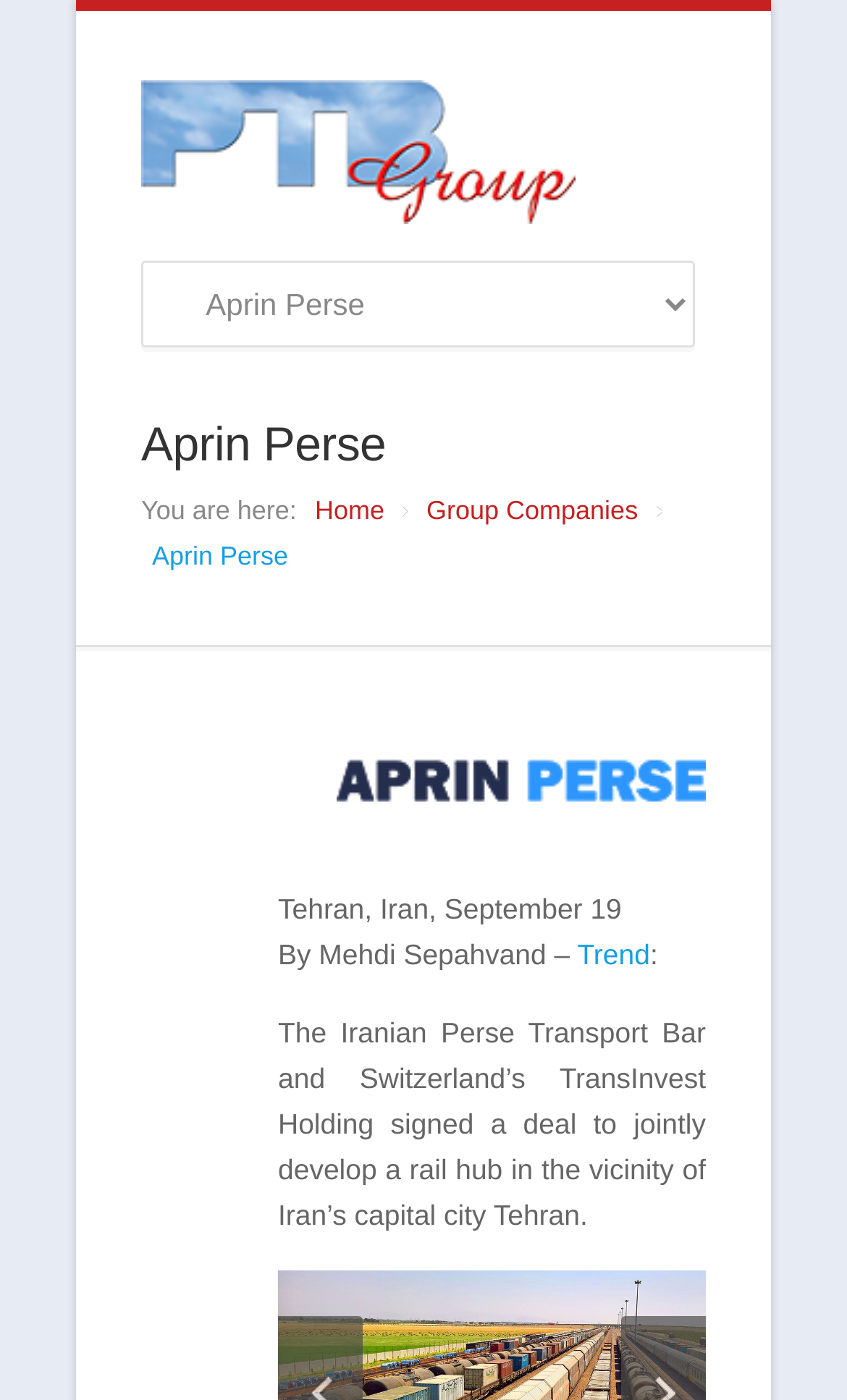Extract the bounding box coordinates for the UI element described by the text: "Podcasts Hub". The coordinates should be in the form of [left, top, right, bottom] with values between 0 and 1.

None